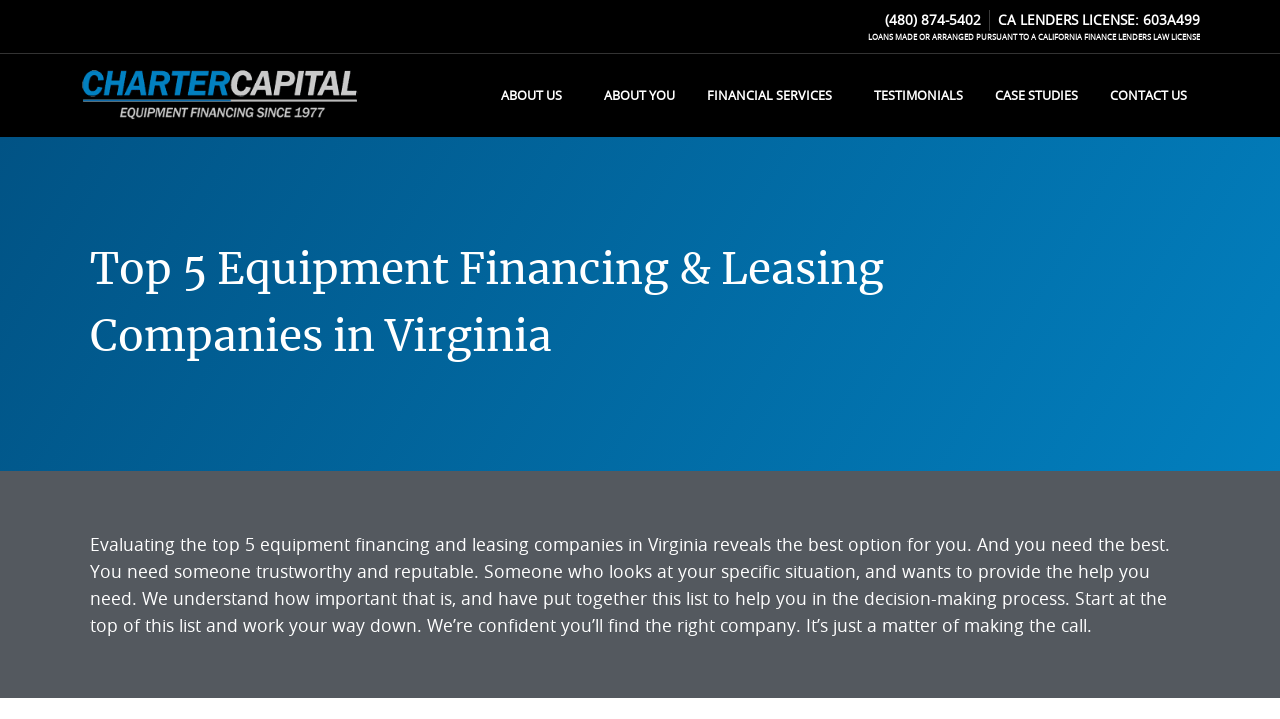Identify and provide the title of the webpage.

Top 5 Equipment Financing & Leasing Companies in Virginia